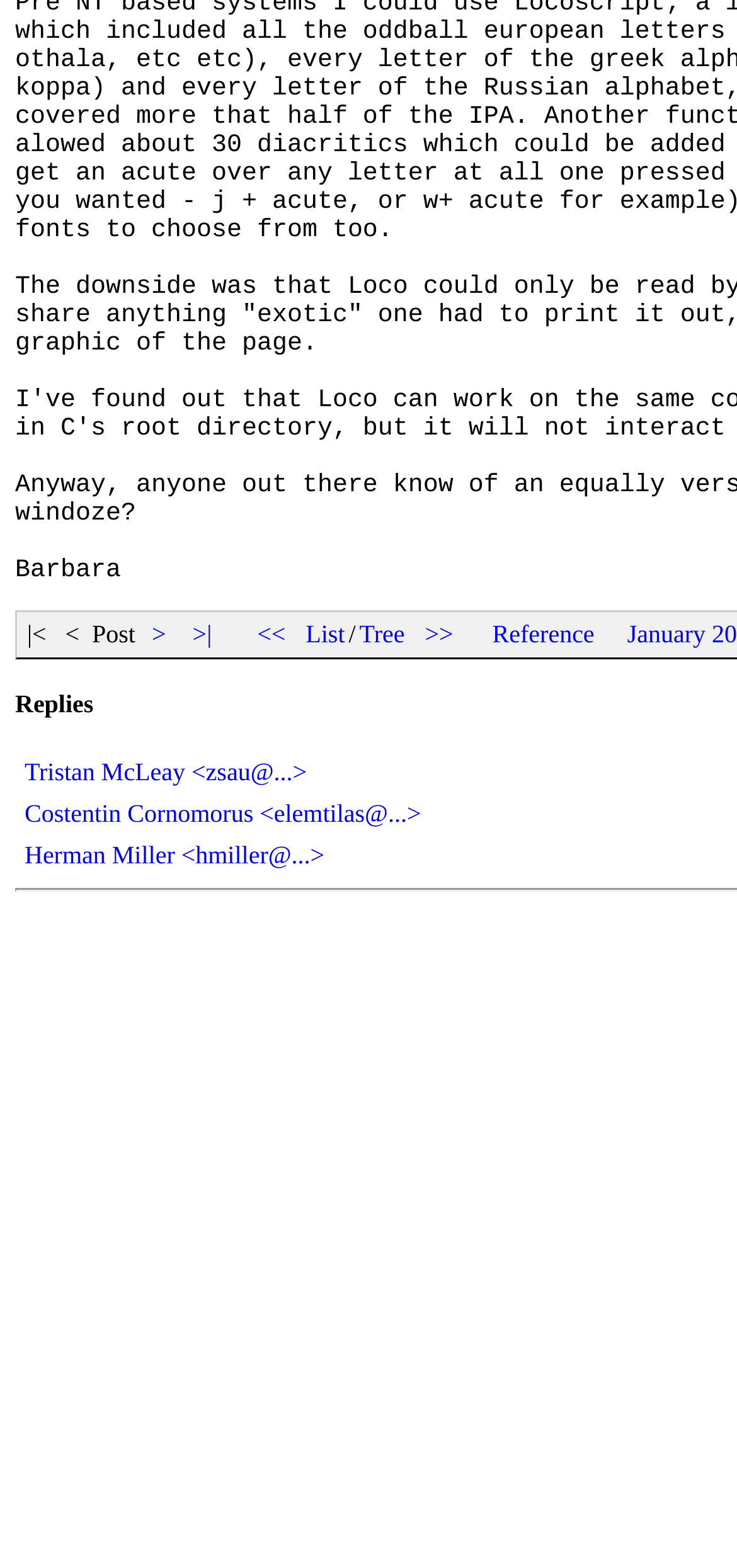Please provide the bounding box coordinate of the region that matches the element description: <<. Coordinates should be in the format (top-left x, top-left y, bottom-right x, bottom-right y) and all values should be between 0 and 1.

[0.335, 0.395, 0.401, 0.413]